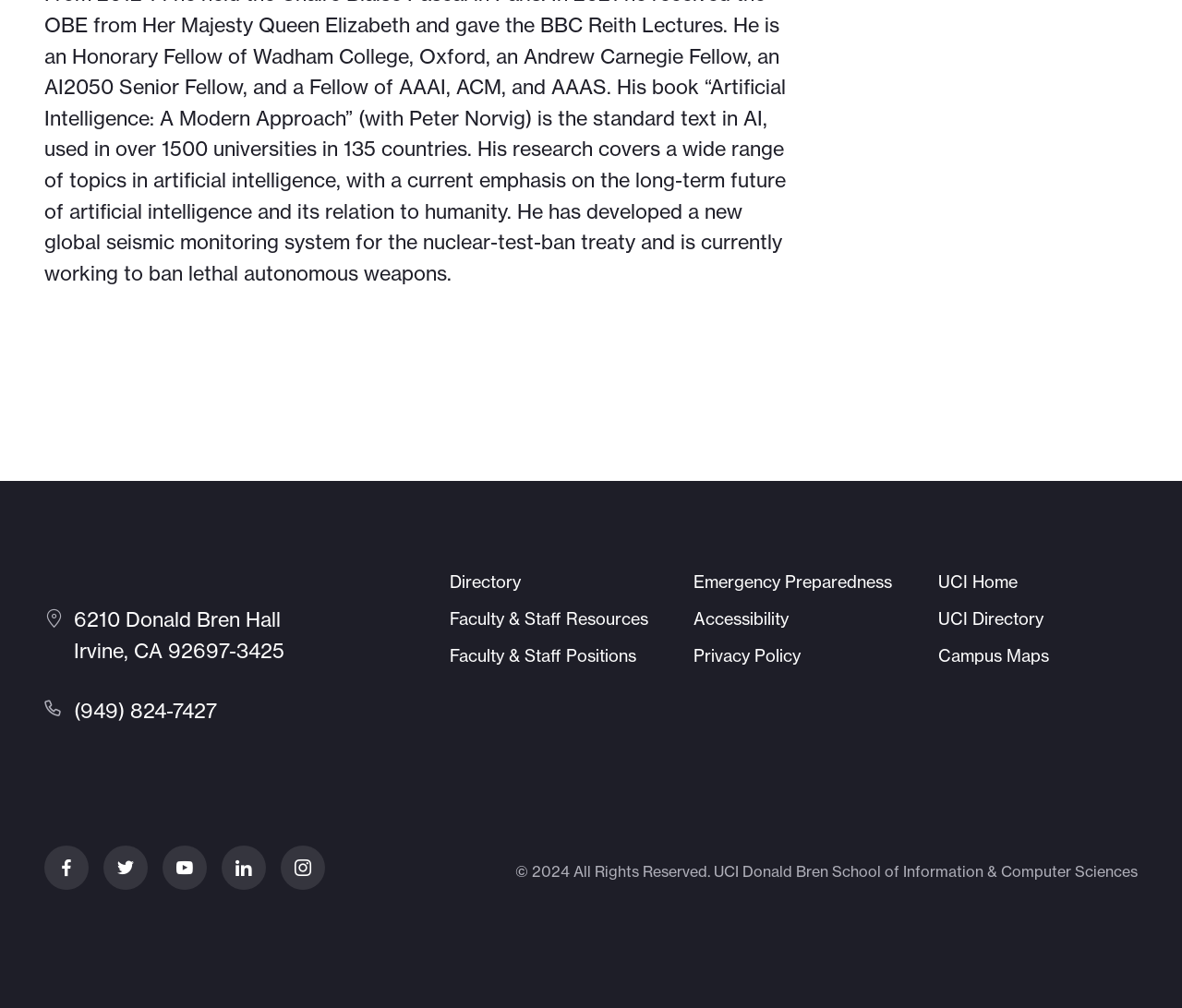What is the phone number of the school?
Look at the screenshot and respond with a single word or phrase.

(949) 824-7427